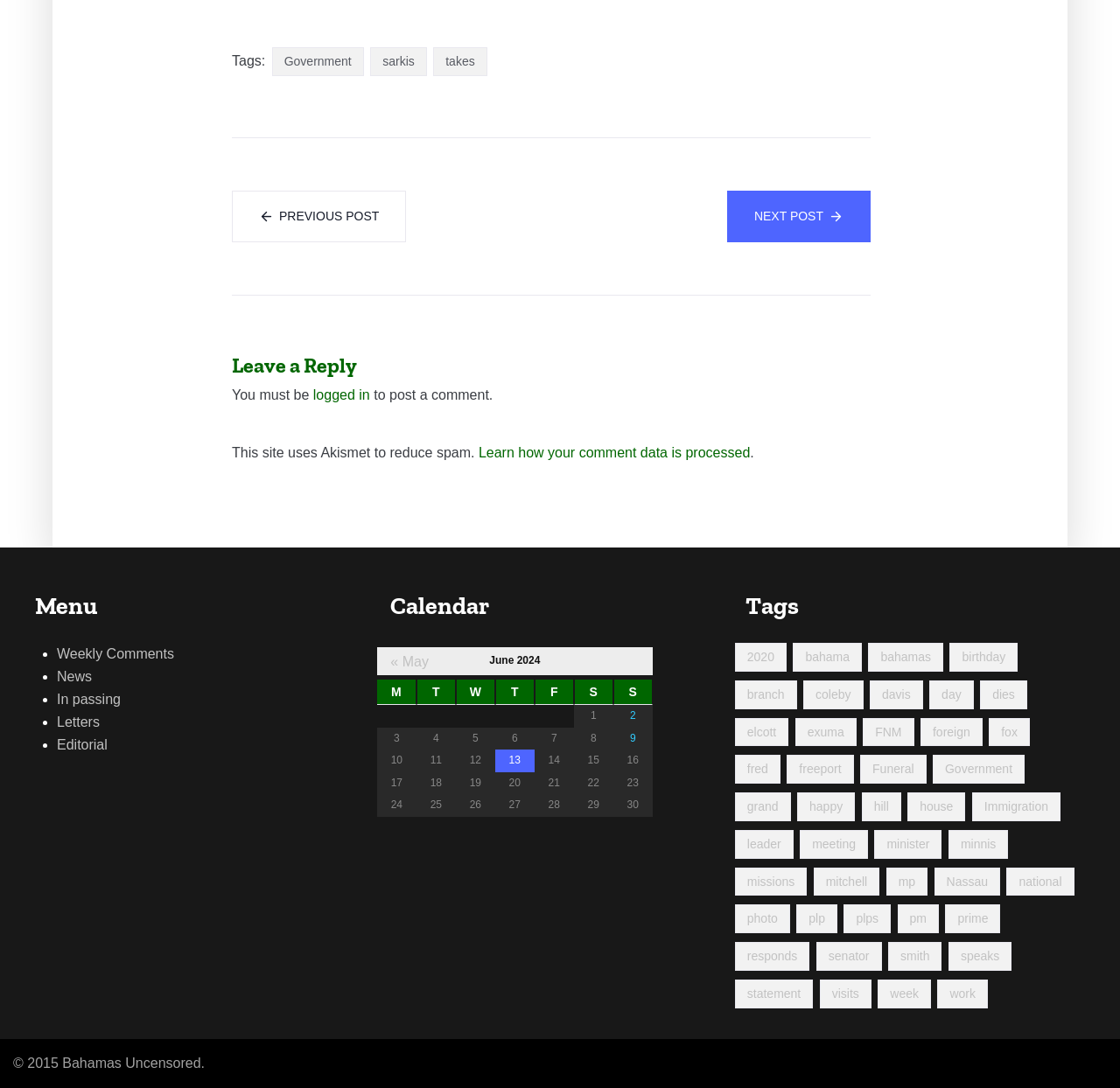Highlight the bounding box coordinates of the element you need to click to perform the following instruction: "View Central Station Monitoring Application."

None